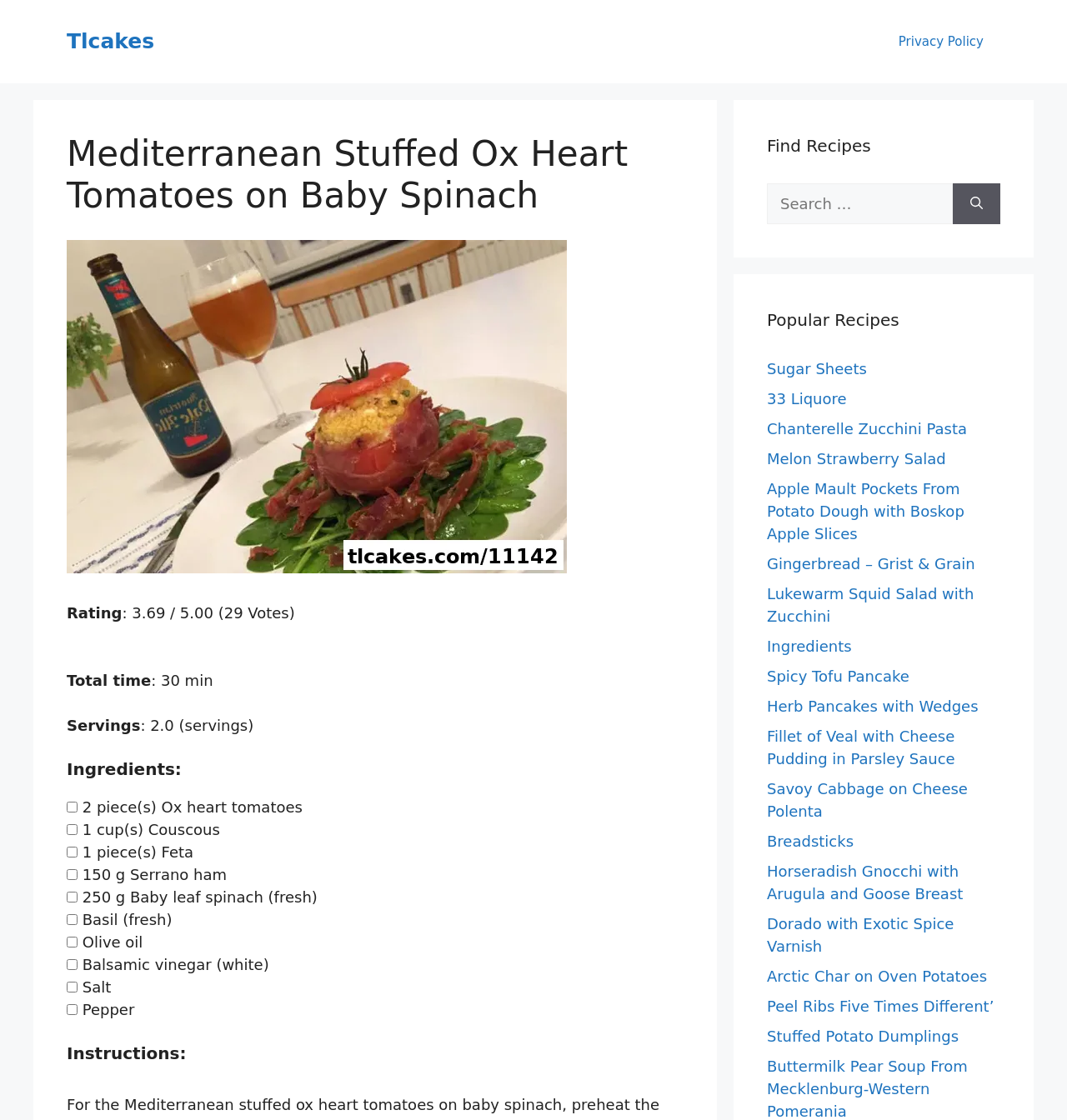How many popular recipes are listed?
Please ensure your answer to the question is detailed and covers all necessary aspects.

I found the popular recipes section on the webpage, which lists 15 different recipe links. These links are labeled as 'Popular Recipes' and are displayed in a vertical list.